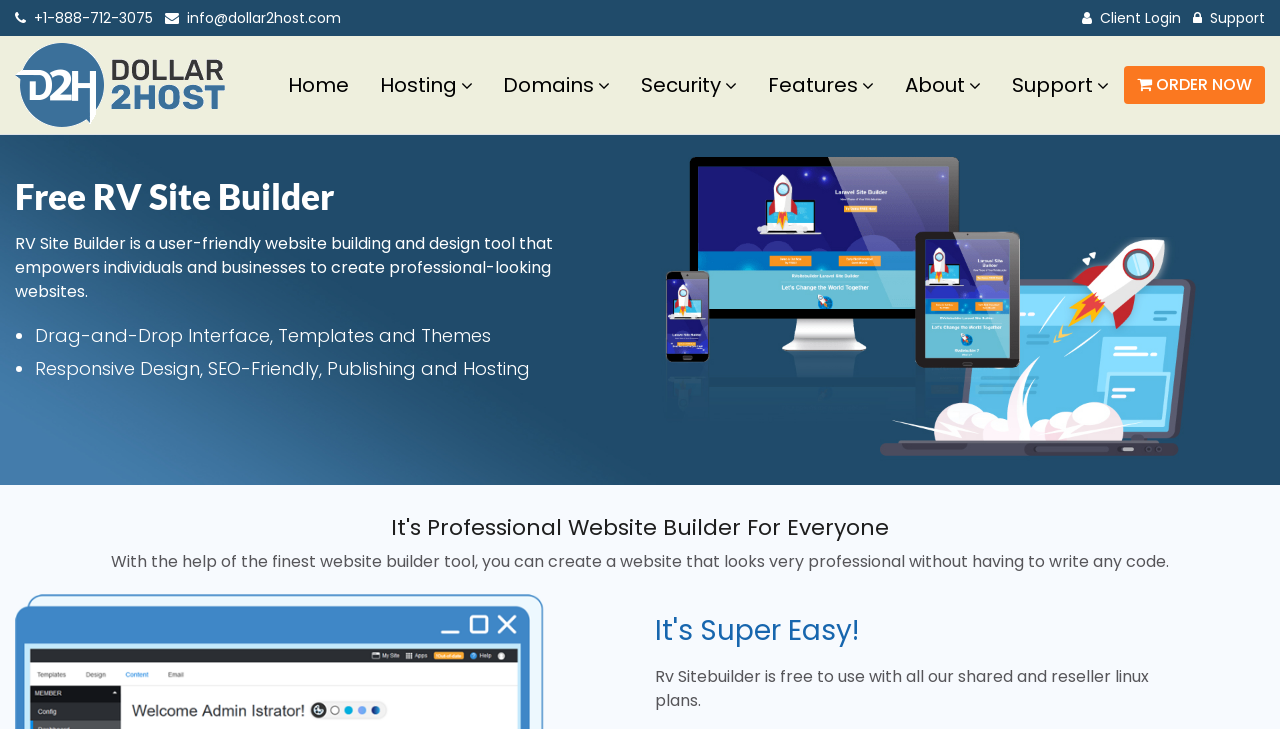Please provide a comprehensive response to the question based on the details in the image: What is the phone number on the top left?

I found the phone number by looking at the top left corner of the webpage, where I saw a link with a phone icon and the number +1-888-712-3075.